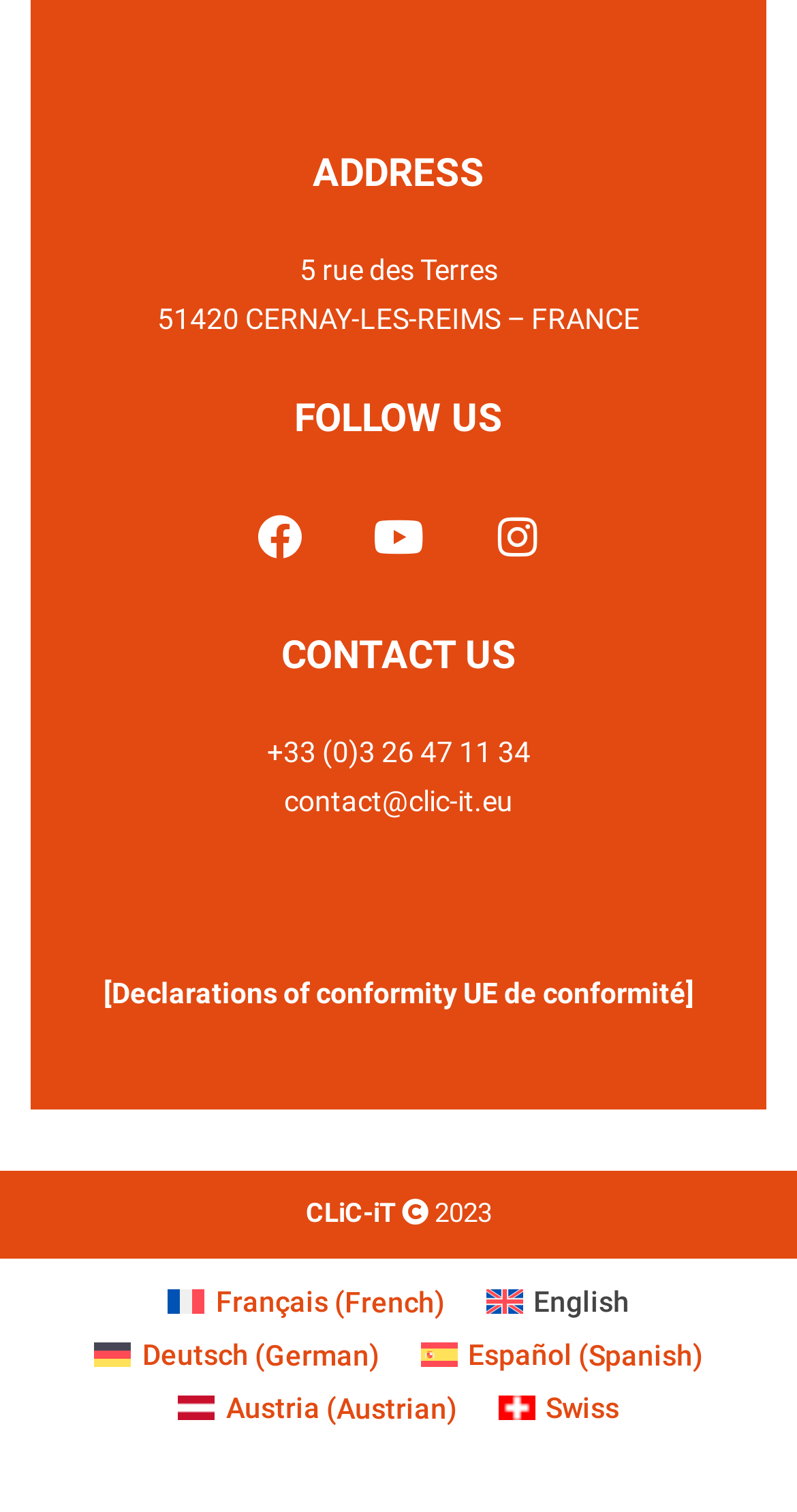Please determine the bounding box coordinates of the section I need to click to accomplish this instruction: "Check the article published on June 9, 2024".

None